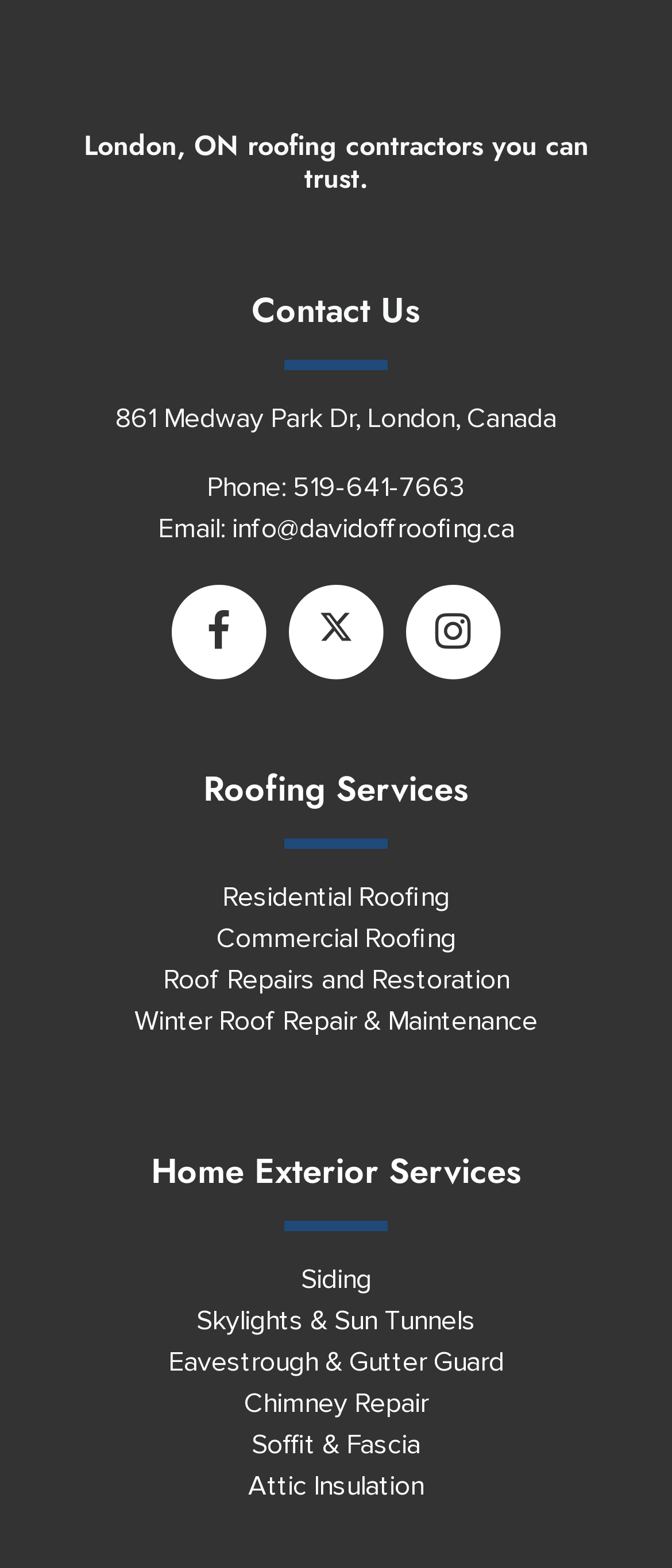Please find the bounding box coordinates of the element that must be clicked to perform the given instruction: "Get a quote for Siding". The coordinates should be four float numbers from 0 to 1, i.e., [left, top, right, bottom].

[0.447, 0.805, 0.553, 0.827]